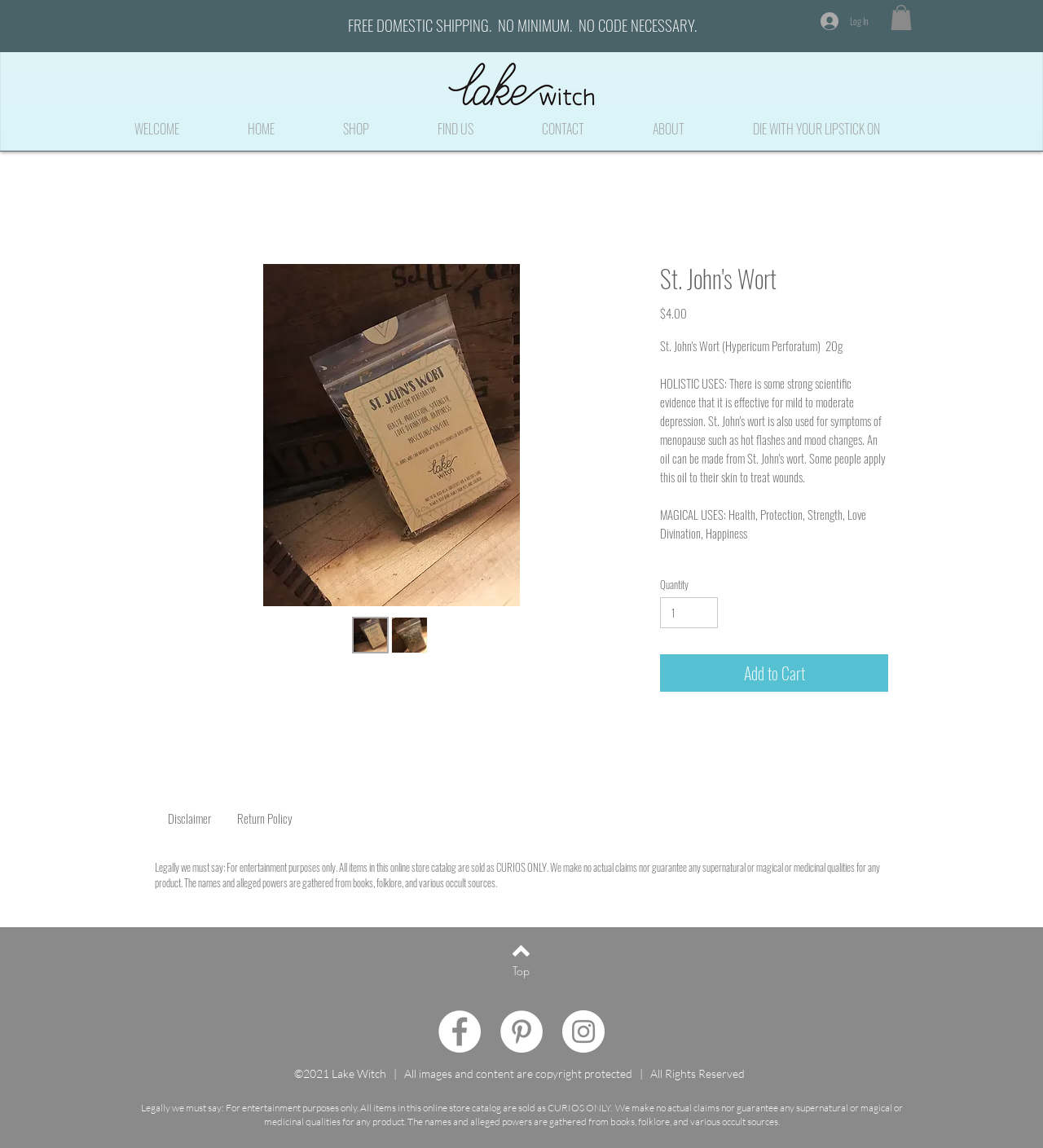Given the description "ABOUT", determine the bounding box of the corresponding UI element.

[0.614, 0.102, 0.71, 0.124]